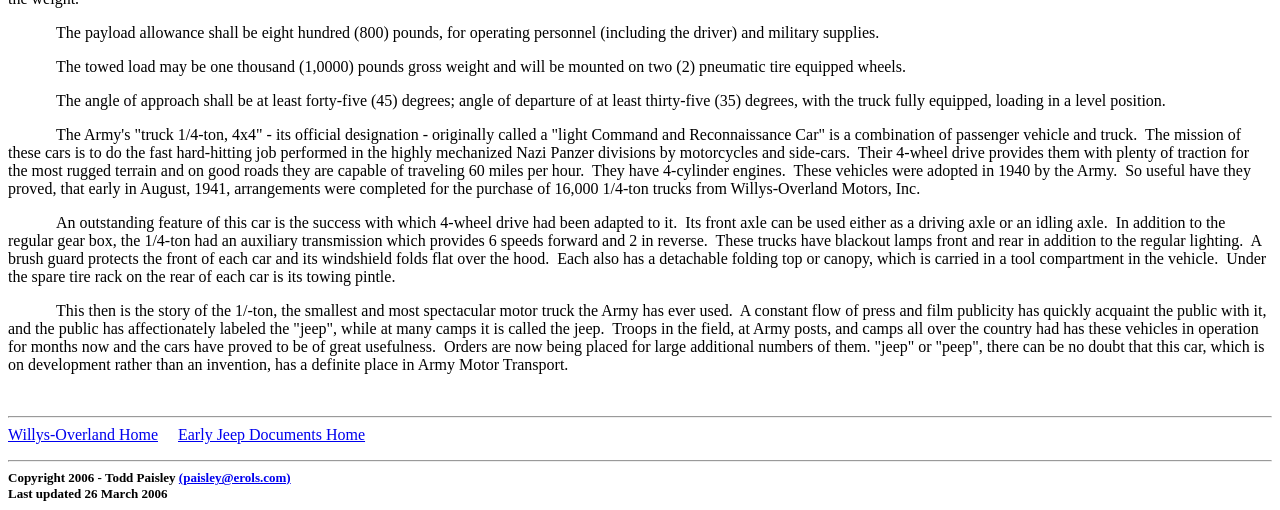Please provide a comprehensive answer to the question below using the information from the image: What is the name of the person who owns the copyright of the webpage?

The answer can be found in the StaticText element at the bottom of the webpage, which states 'Copyright 2006 - Todd Paisley'.